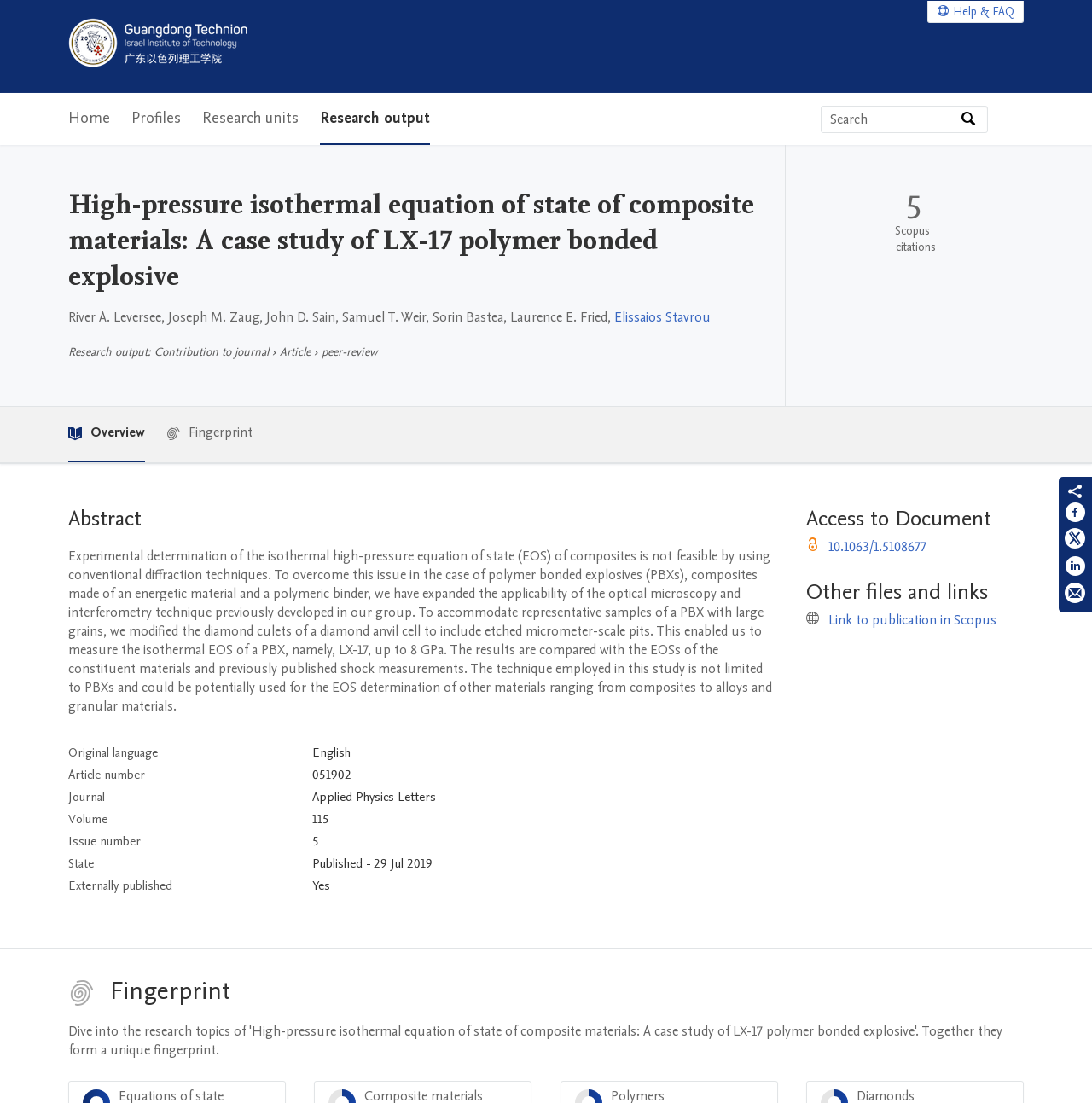What is the state of the publication?
Can you offer a detailed and complete answer to this question?

I found the answer by looking at the table that lists the publication details and finding the state, which is 'Published - 29 Jul 2019'.